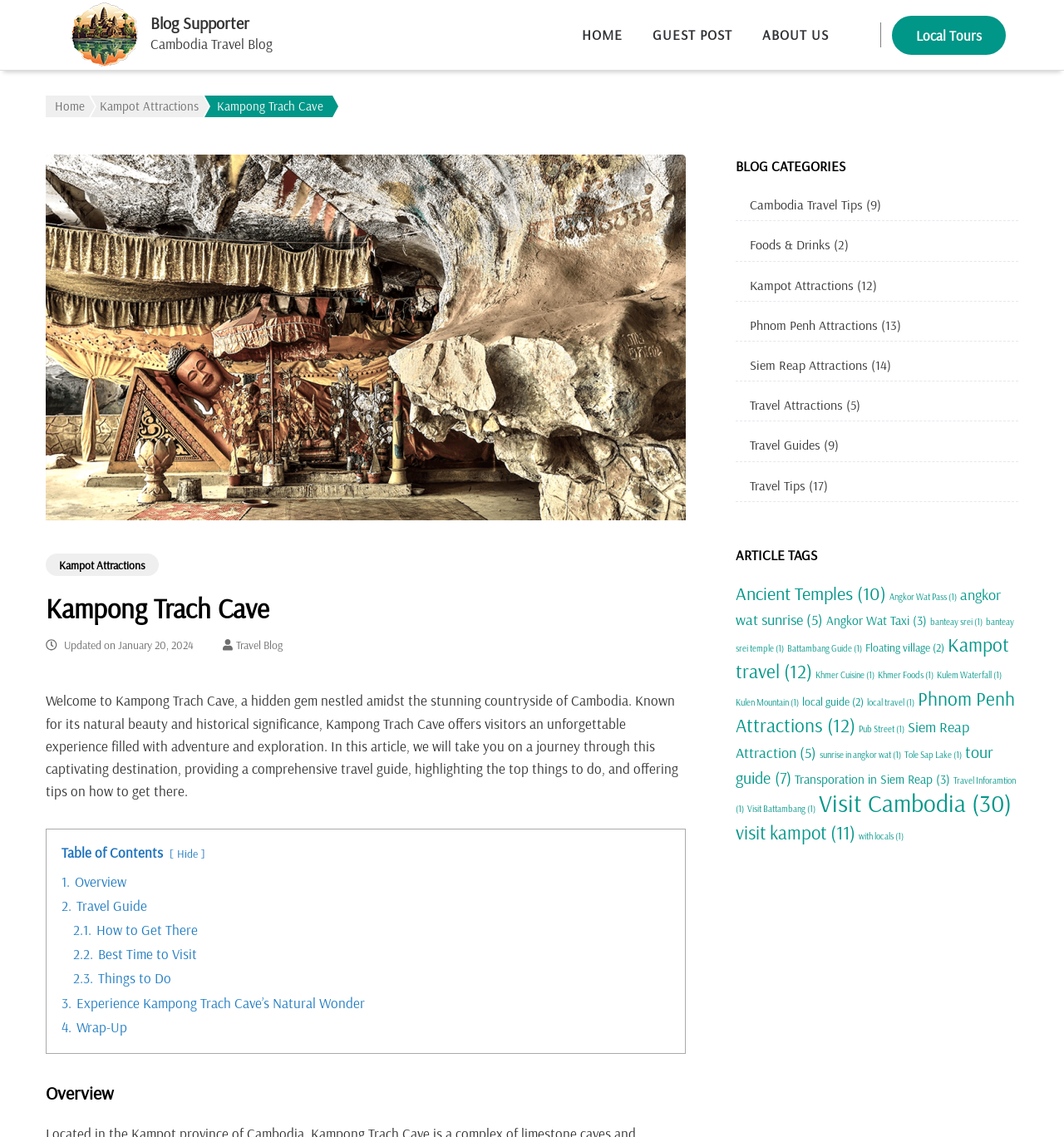Using the format (top-left x, top-left y, bottom-right x, bottom-right y), provide the bounding box coordinates for the described UI element. All values should be floating point numbers between 0 and 1: 2.2. Best Time to Visit

[0.069, 0.831, 0.185, 0.847]